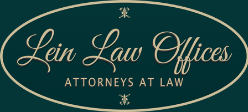Describe every important feature and element in the image comprehensively.

The image features the logo of "Lein Law Offices," showcasing a sophisticated and elegant design. The words "Lein Law Offices" are prominently displayed in a stylish script font, emphasizing the firm's identity as legal professionals. Below the main title, the phrase "ATTORNEYS AT LAW" is presented in a more traditional font, reinforcing their legal expertise. The background is a rich, dark green which contrasts beautifully with the cream-colored text, creating a visually appealing and professional appearance. This logo signifies the firm’s commitment to providing quality legal services in areas such as personal injury, workers' compensation, and more.